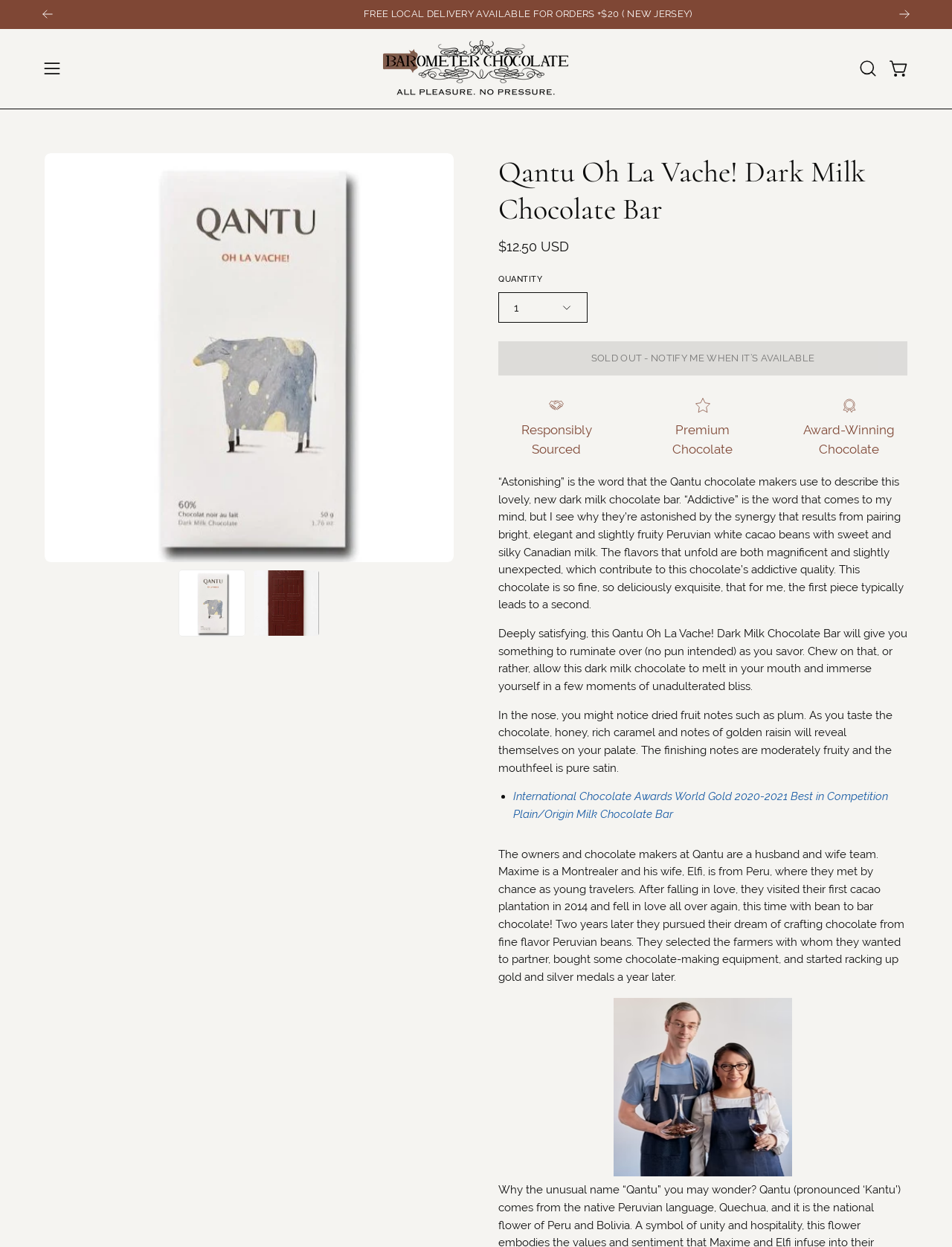Provide the bounding box coordinates of the HTML element described by the text: "Open search bar". The coordinates should be in the format [left, top, right, bottom] with values between 0 and 1.

[0.895, 0.043, 0.928, 0.068]